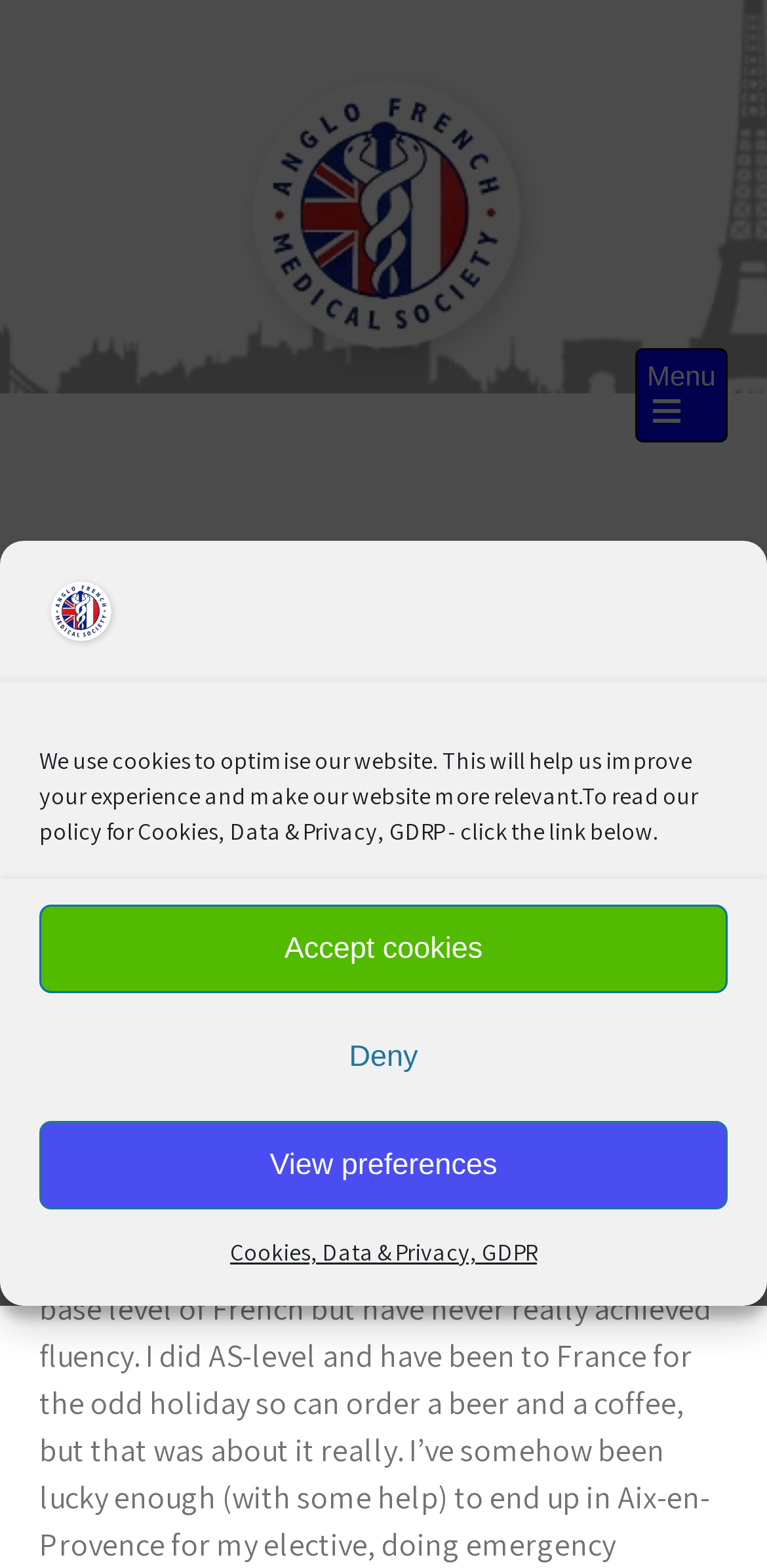Bounding box coordinates should be in the format (top-left x, top-left y, bottom-right x, bottom-right y) and all values should be floating point numbers between 0 and 1. Determine the bounding box coordinate for the UI element described as: alt="The Anglo French Medical Society"

[0.051, 0.394, 0.158, 0.42]